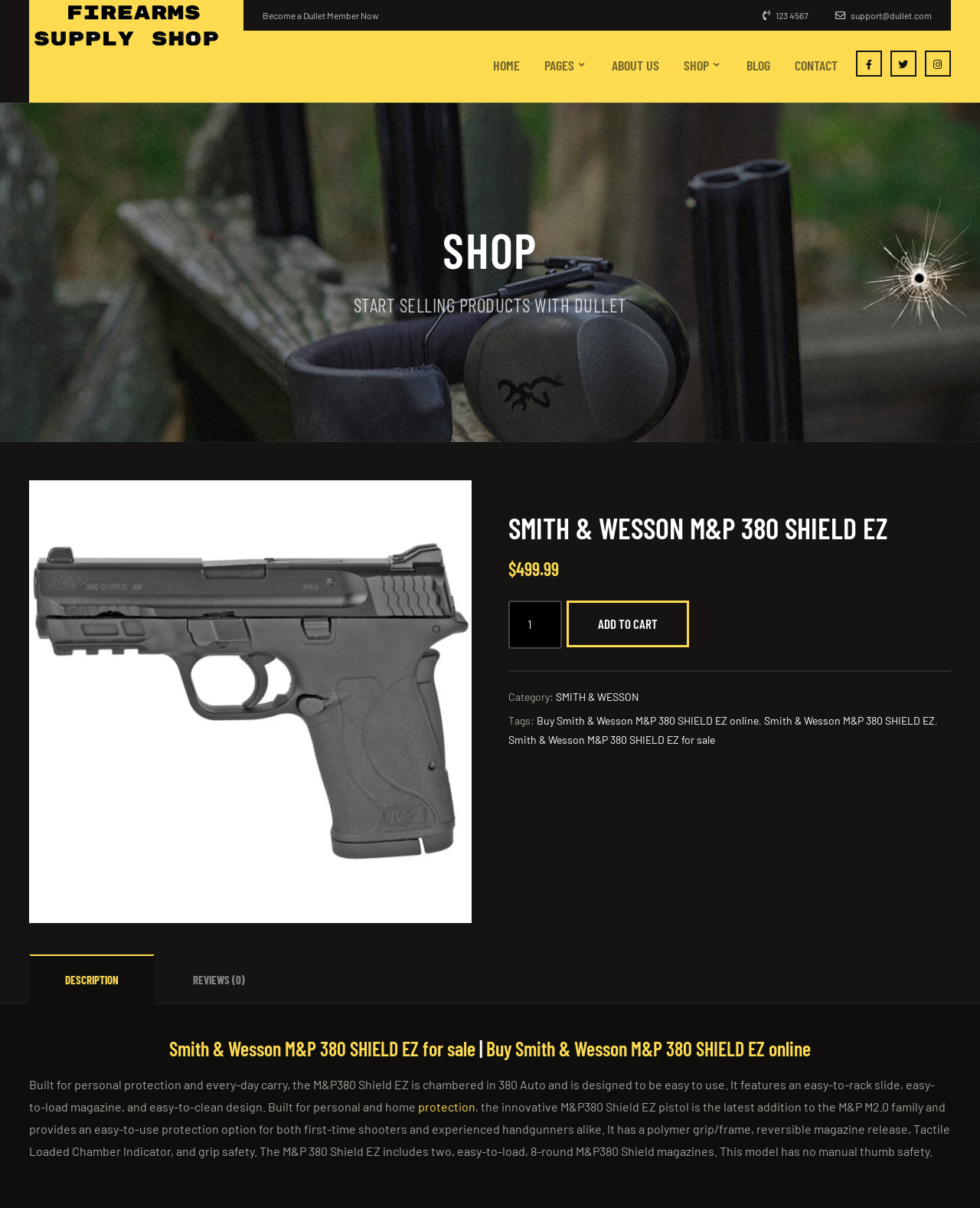Please specify the coordinates of the bounding box for the element that should be clicked to carry out this instruction: "Click the 'DESCRIPTION' tab". The coordinates must be four float numbers between 0 and 1, formatted as [left, top, right, bottom].

[0.03, 0.79, 0.158, 0.831]